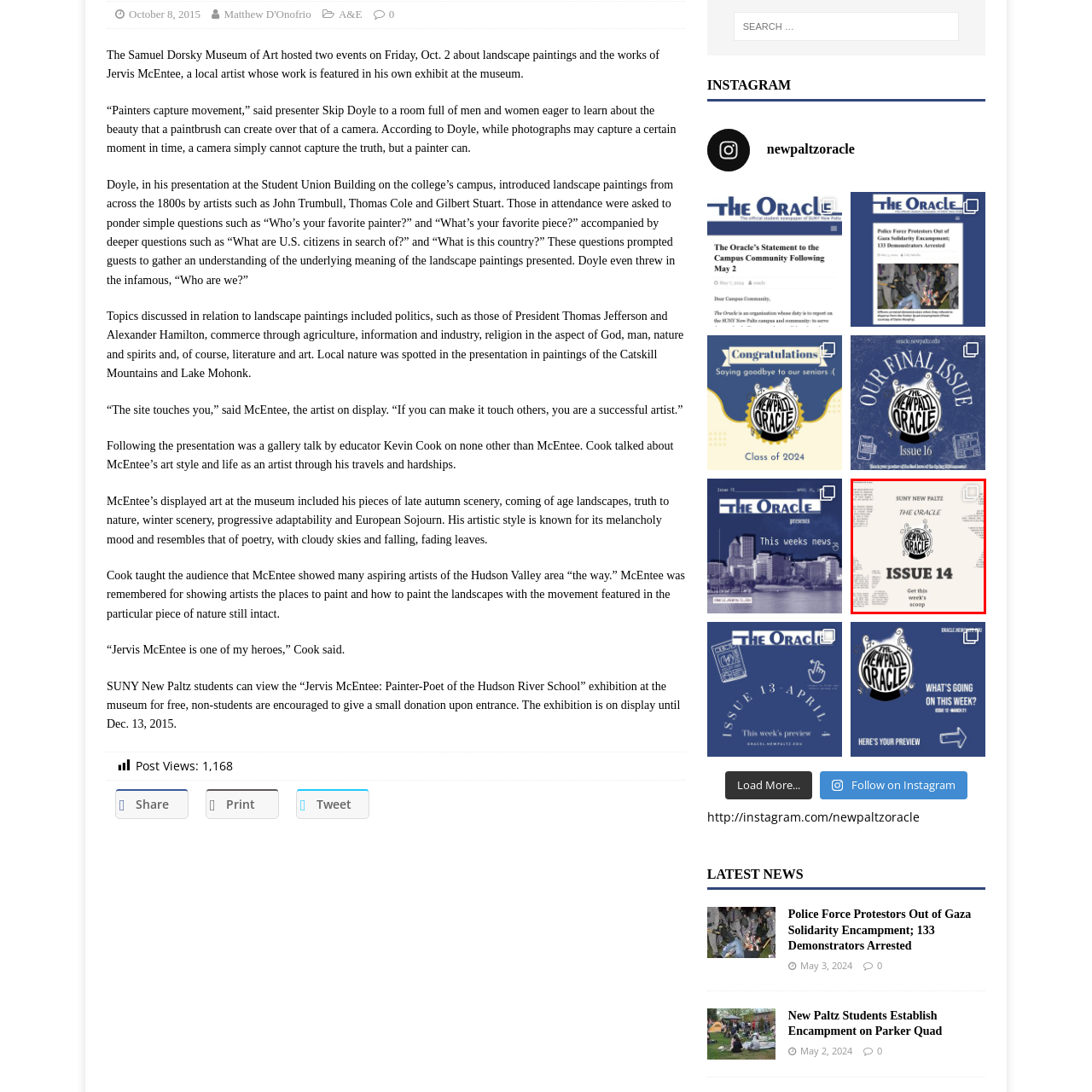Provide an extensive and detailed caption for the image section enclosed by the red boundary.

The image showcases the cover of "Issue 14" of "The Oracle," the official student newspaper of SUNY New Paltz. The design prominently features the newspaper's logo at the top, framed by a collage of text elements creating a creative and engaging background. The central text clearly states "ISSUE 14" in bold lettering, inviting readers to explore this week's content. Below this, the phrase "Get this week's scoop" adds an element of curiosity and encourages student engagement with the publication. This design emphasizes the newspaper's role in keeping the university community informed and connected.